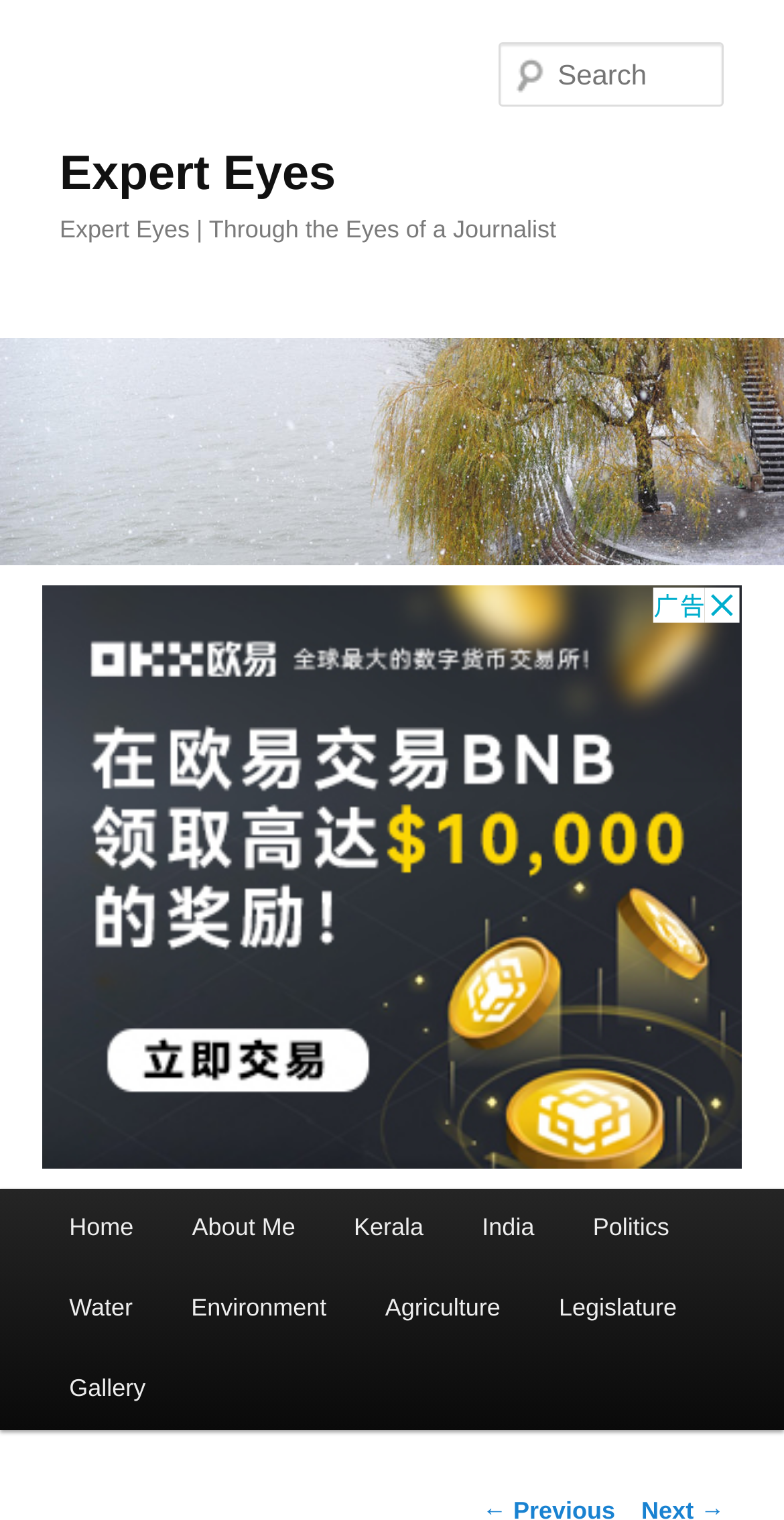Please give a succinct answer to the question in one word or phrase:
What is the purpose of the textbox?

Search